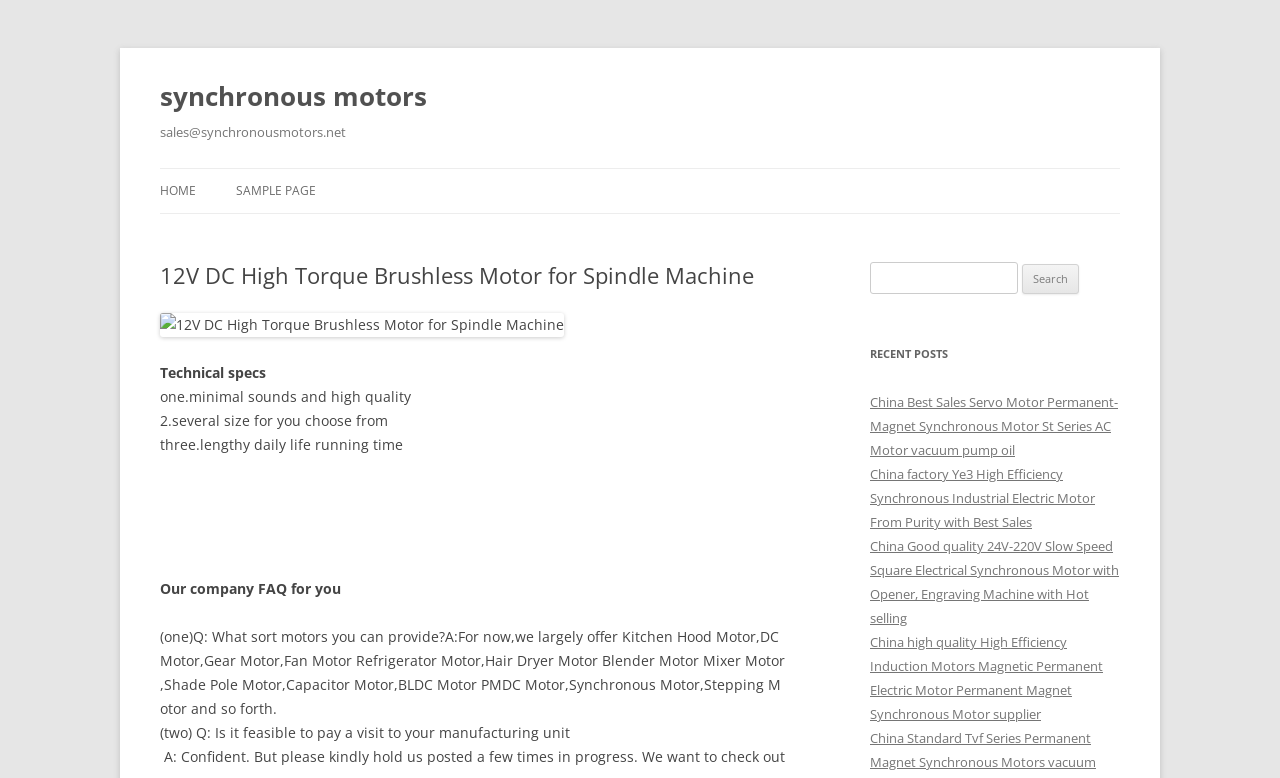How many recent posts are listed on this webpage? Refer to the image and provide a one-word or short phrase answer.

4